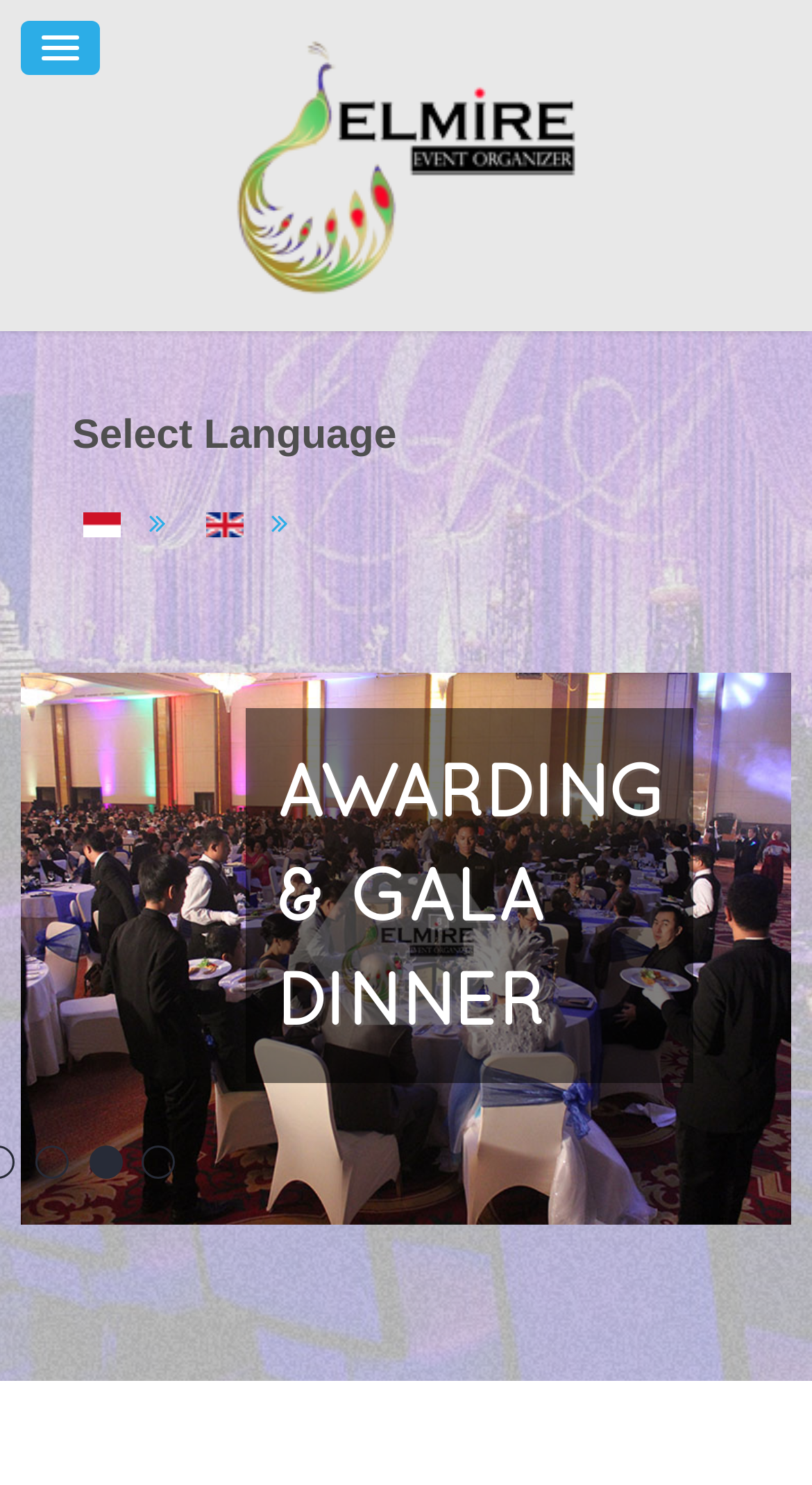Can you find and generate the webpage's heading?

Why Elmire Event Organizer?